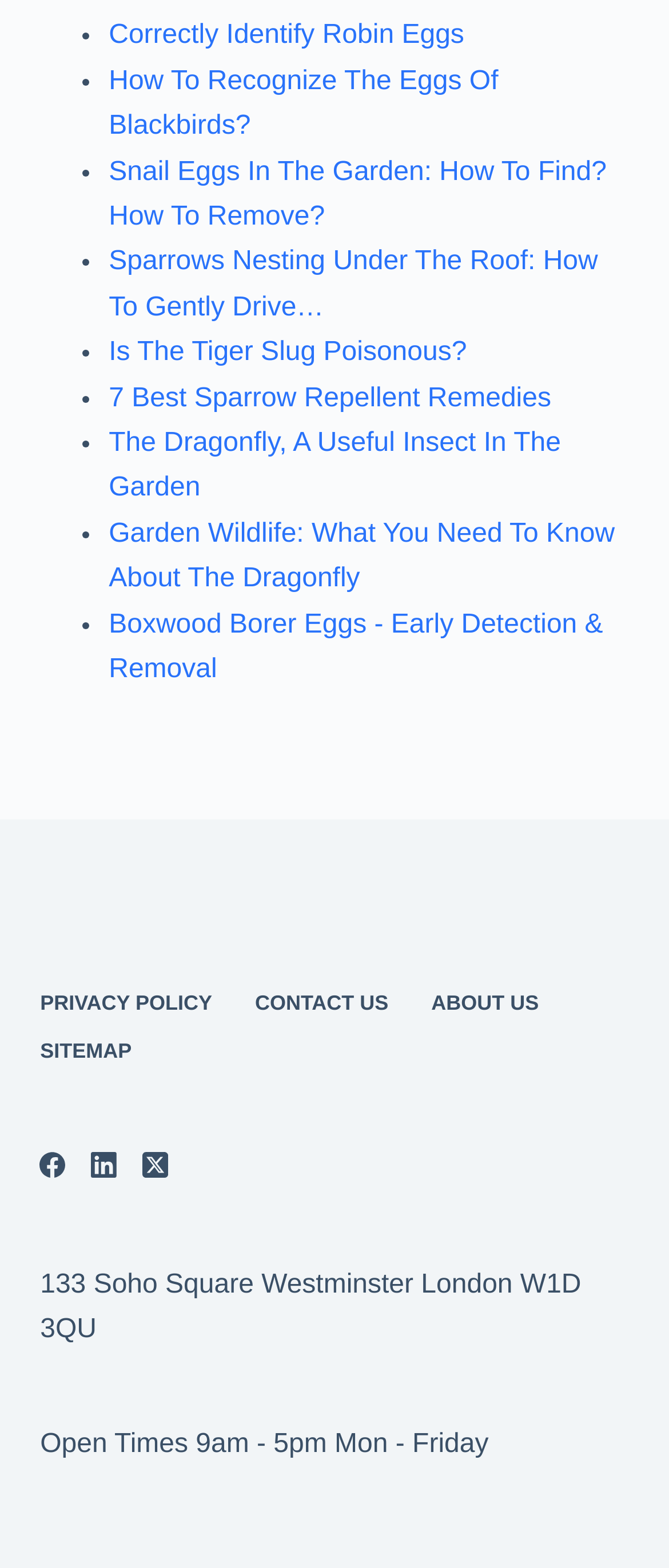How many links are there on the webpage?
Based on the screenshot, provide your answer in one word or phrase.

9